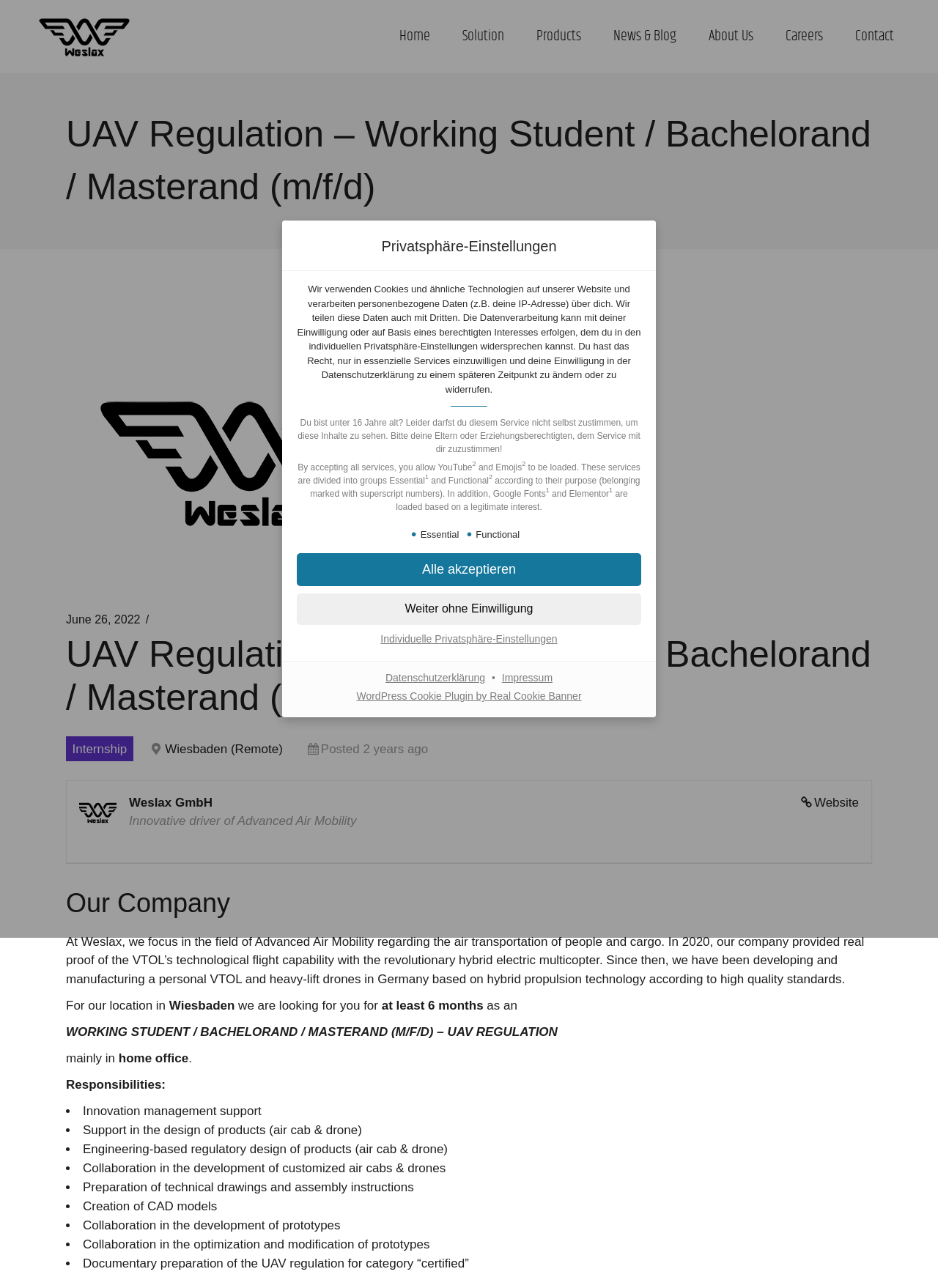Please find the bounding box coordinates of the section that needs to be clicked to achieve this instruction: "Go to data protection declaration".

[0.407, 0.522, 0.521, 0.531]